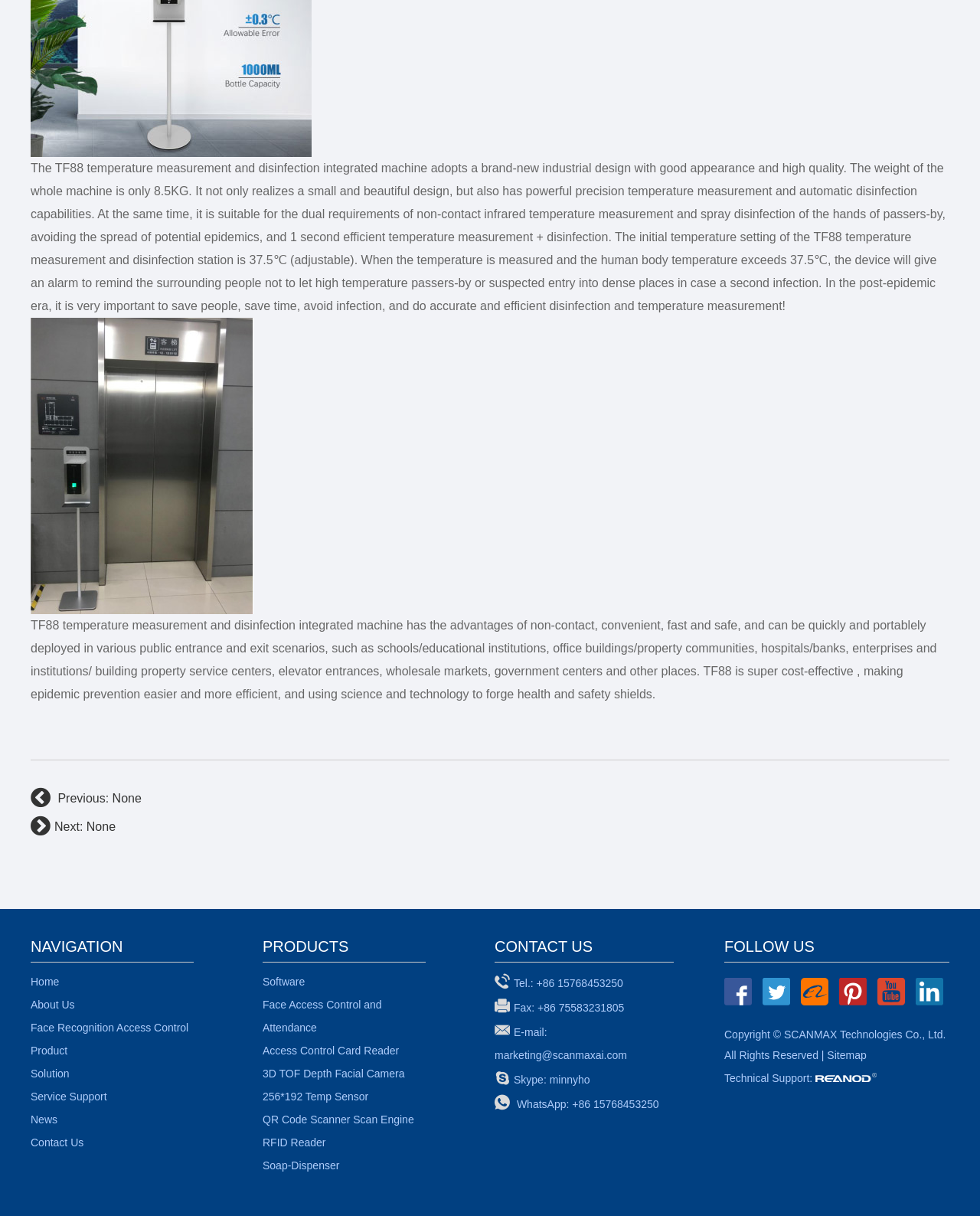Please identify the bounding box coordinates of the area I need to click to accomplish the following instruction: "Read the article about Smash bros".

None